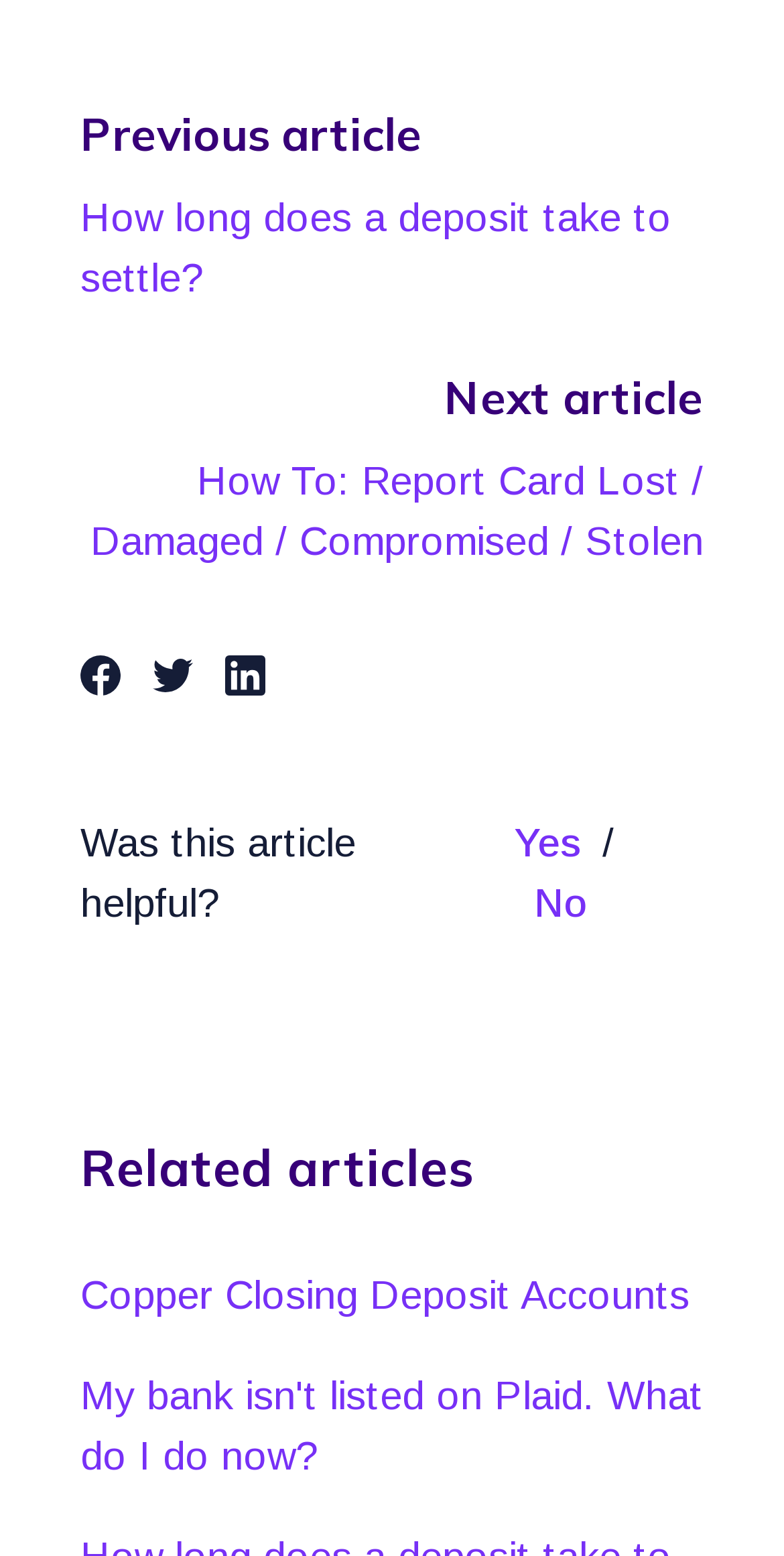Predict the bounding box coordinates of the area that should be clicked to accomplish the following instruction: "Click on the 'How long does a deposit take to settle?' link". The bounding box coordinates should consist of four float numbers between 0 and 1, i.e., [left, top, right, bottom].

[0.103, 0.126, 0.856, 0.193]